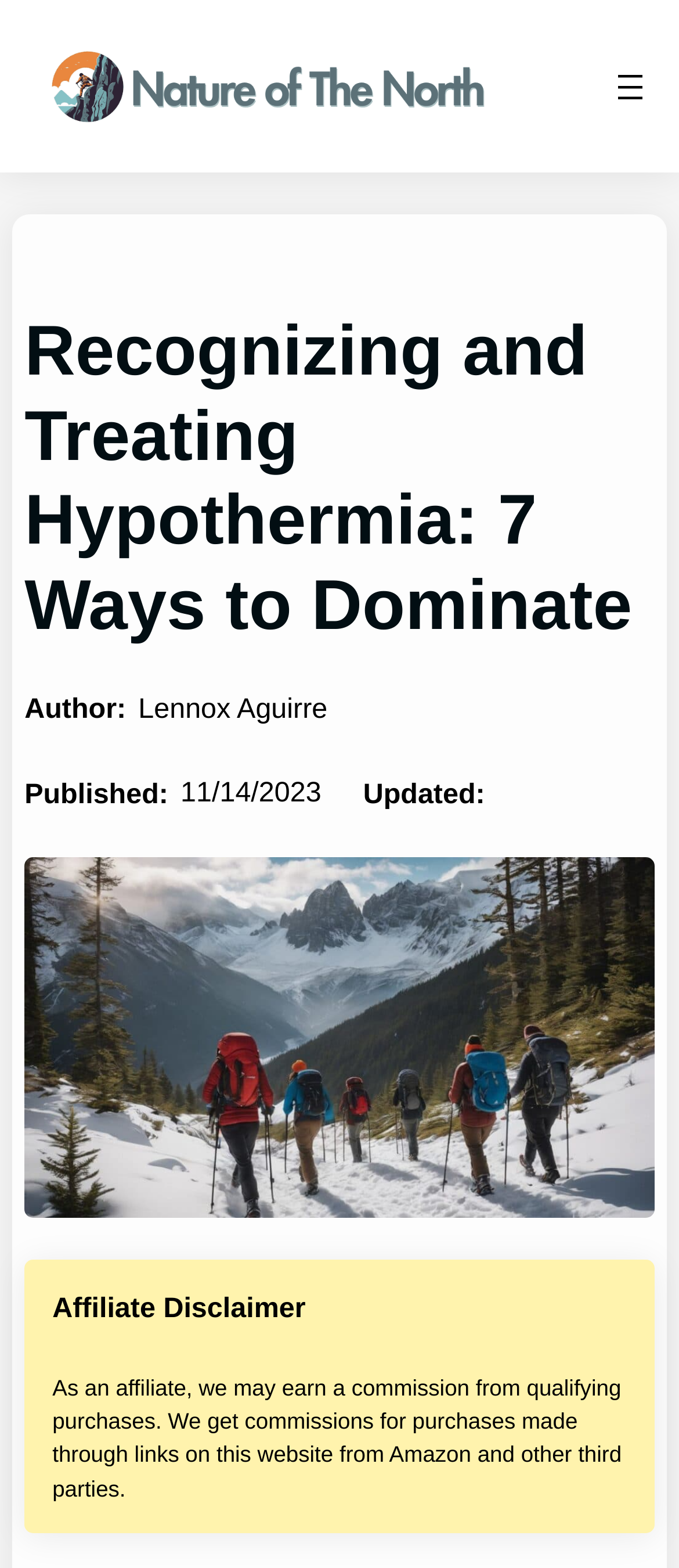How many images are on this webpage?
Provide an in-depth and detailed explanation in response to the question.

I counted the number of image elements on the webpage, which includes the logo image at the top and the image in the figure element below the main heading.